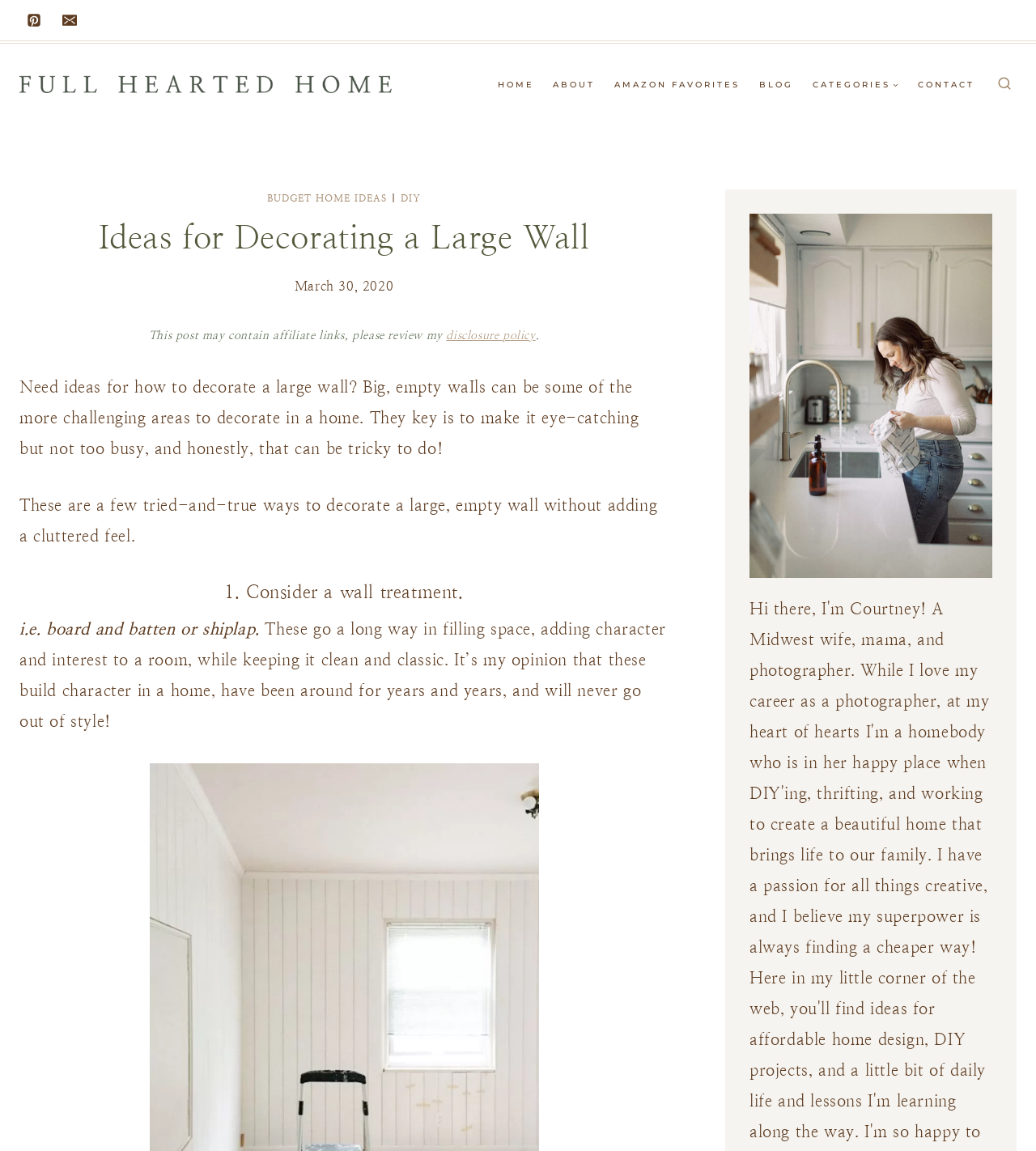Kindly determine the bounding box coordinates for the area that needs to be clicked to execute this instruction: "Click on Pinterest".

[0.019, 0.005, 0.047, 0.03]